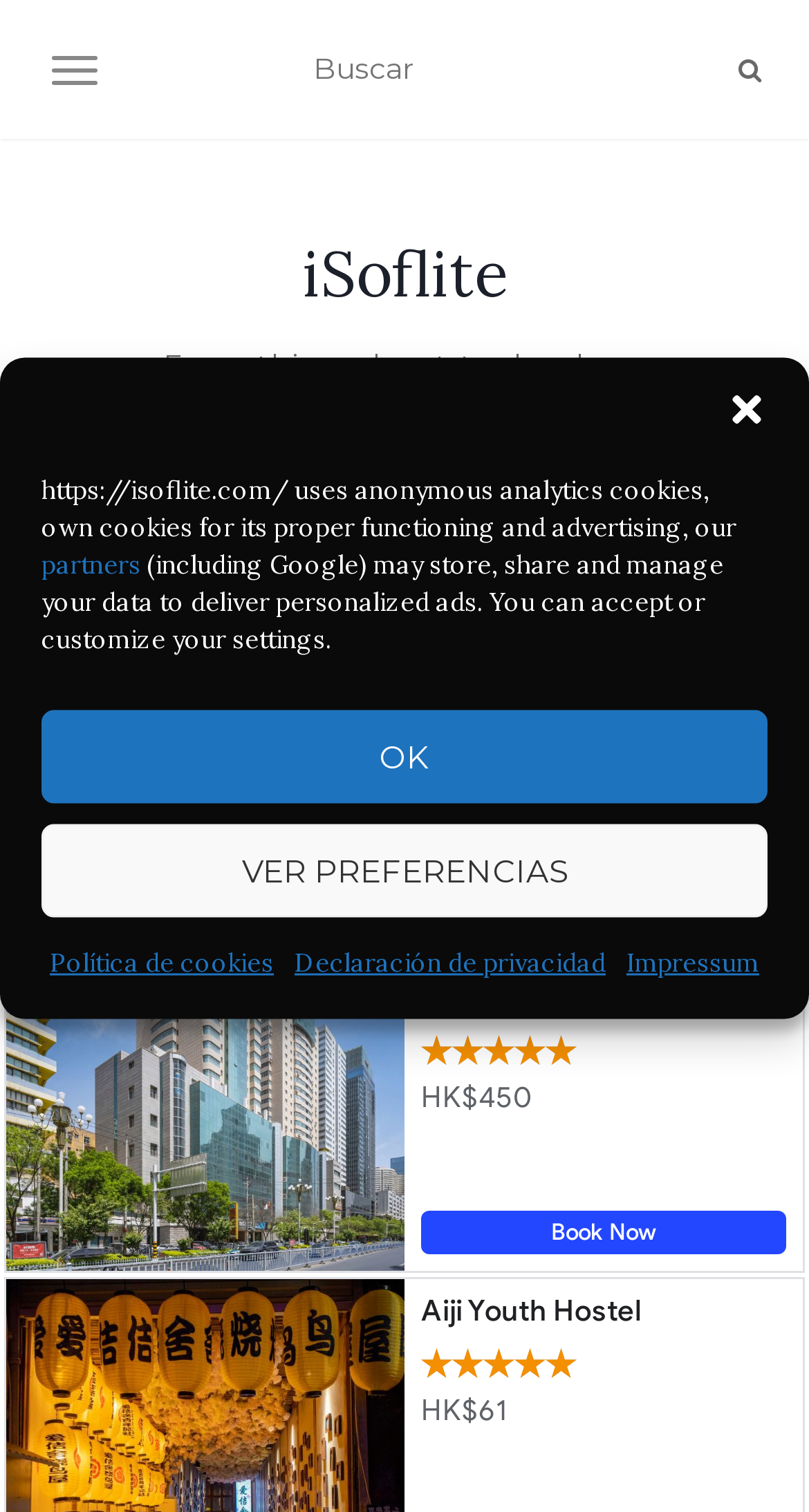What is the topic of the current article?
Refer to the image and provide a one-word or short phrase answer.

Samsung Gear Fit 2